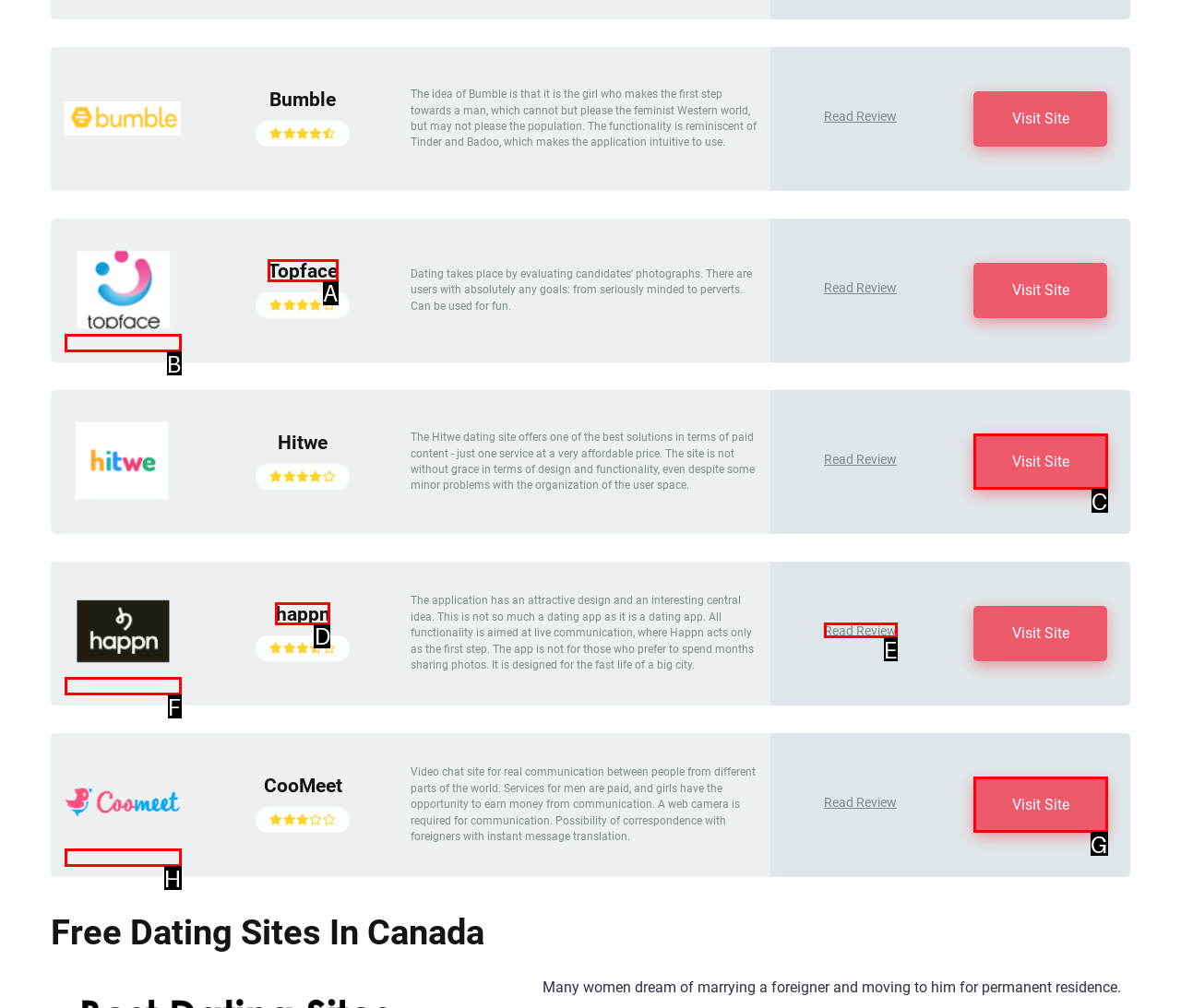Choose the letter that best represents the description: title="Topface". Answer with the letter of the selected choice directly.

B